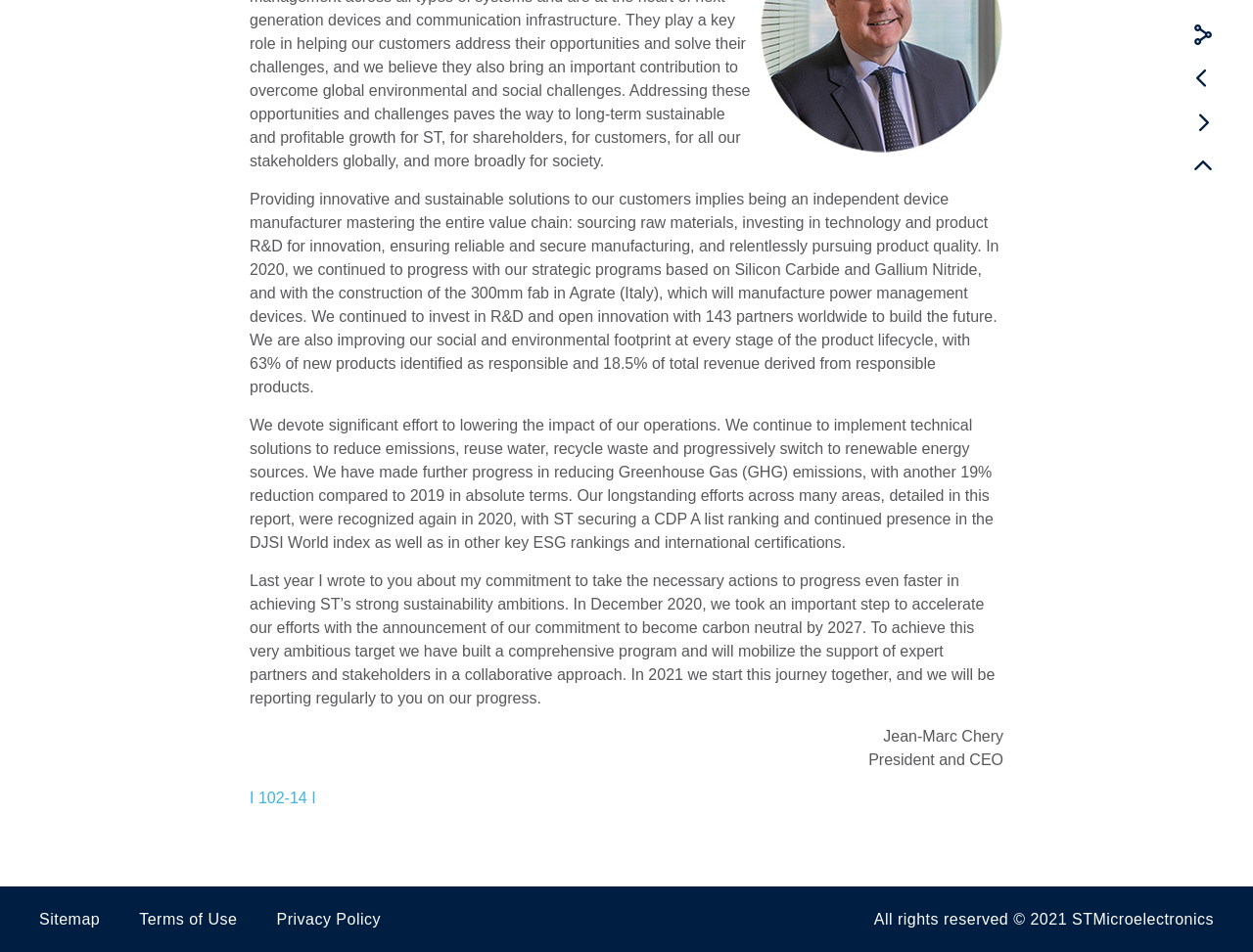Extract the bounding box for the UI element that matches this description: "Decline".

None